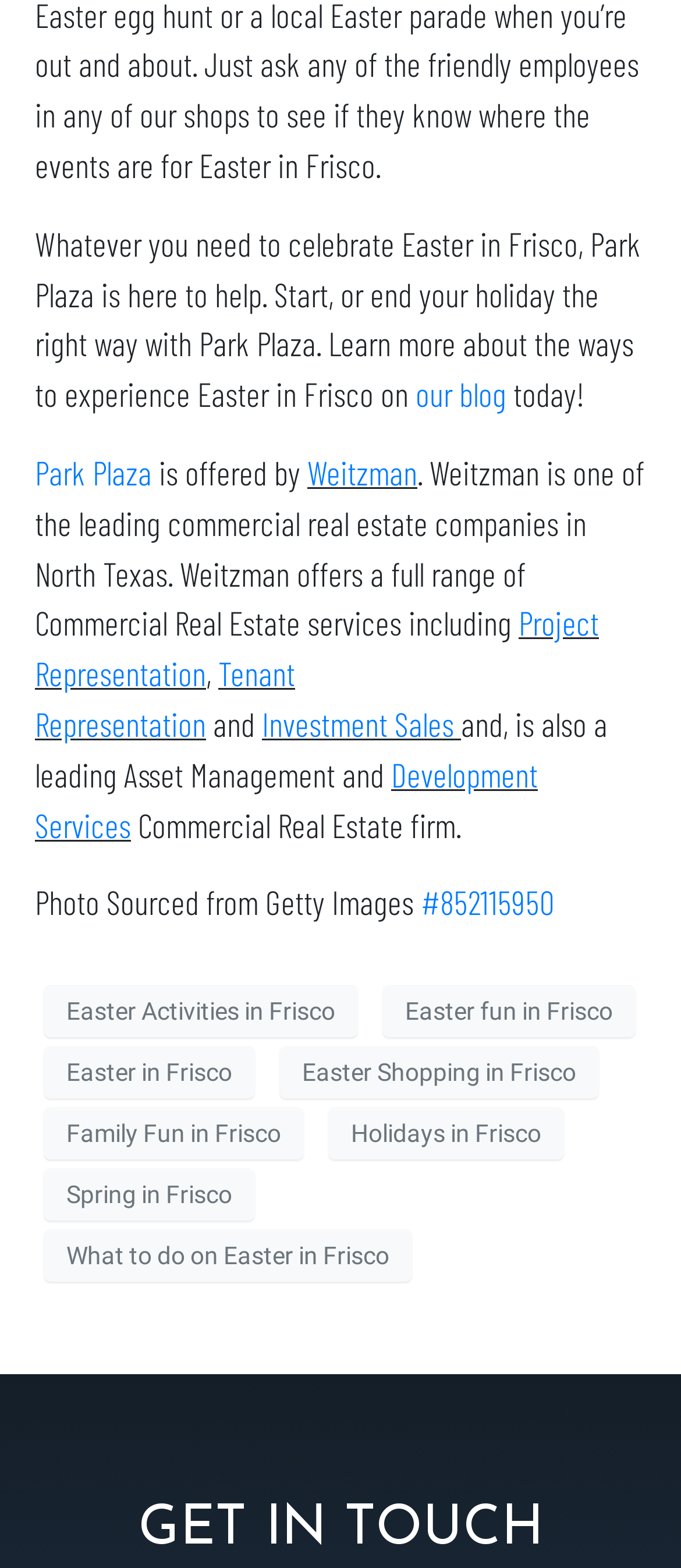Find the bounding box coordinates of the clickable area that will achieve the following instruction: "Read about Weitzman's services".

[0.451, 0.288, 0.613, 0.314]